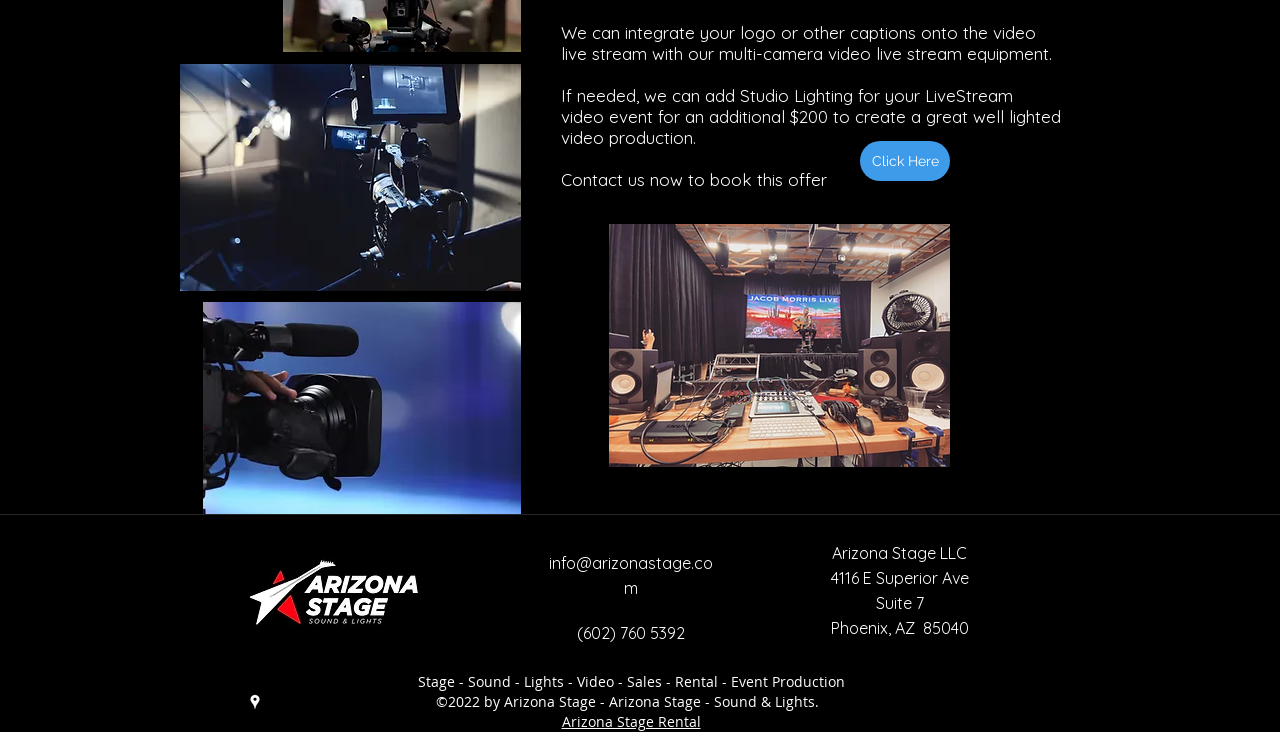Provide the bounding box coordinates of the HTML element described as: "Click Here". The bounding box coordinates should be four float numbers between 0 and 1, i.e., [left, top, right, bottom].

[0.672, 0.193, 0.742, 0.248]